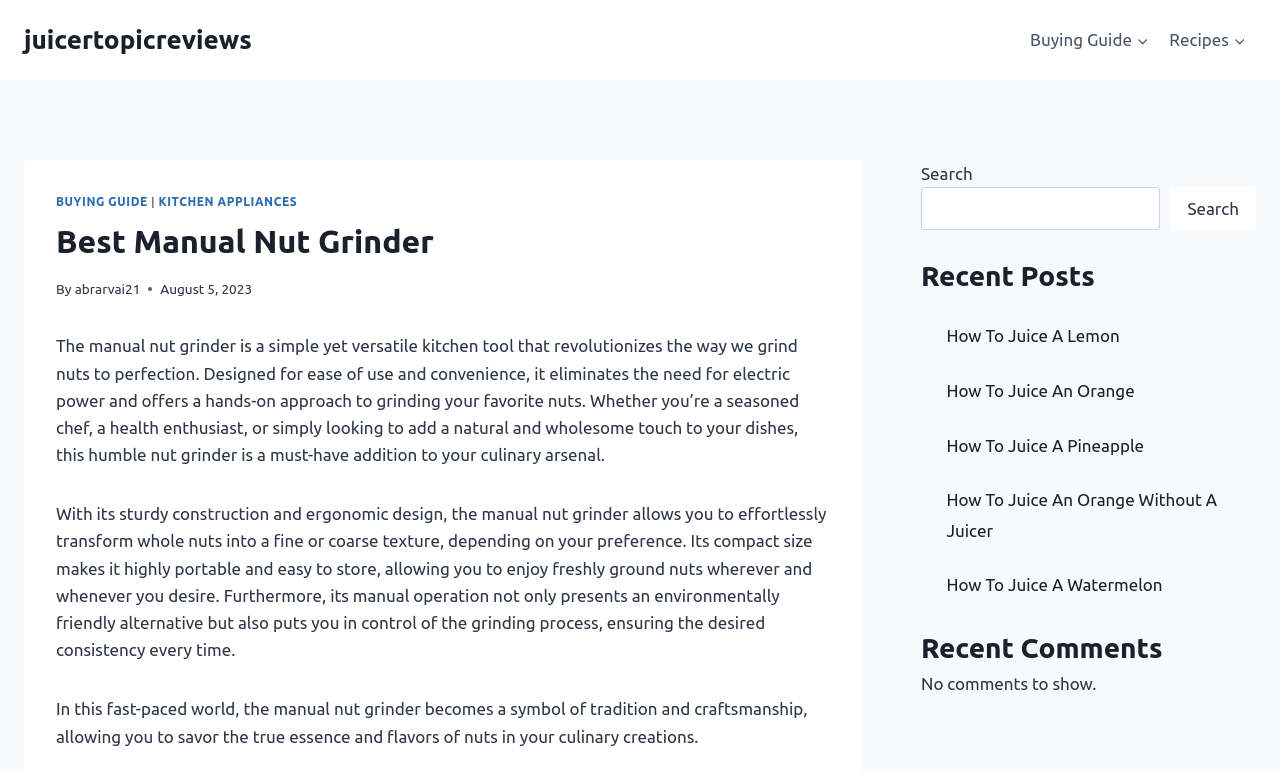What is the principal heading displayed on the webpage?

Best Manual Nut Grinder